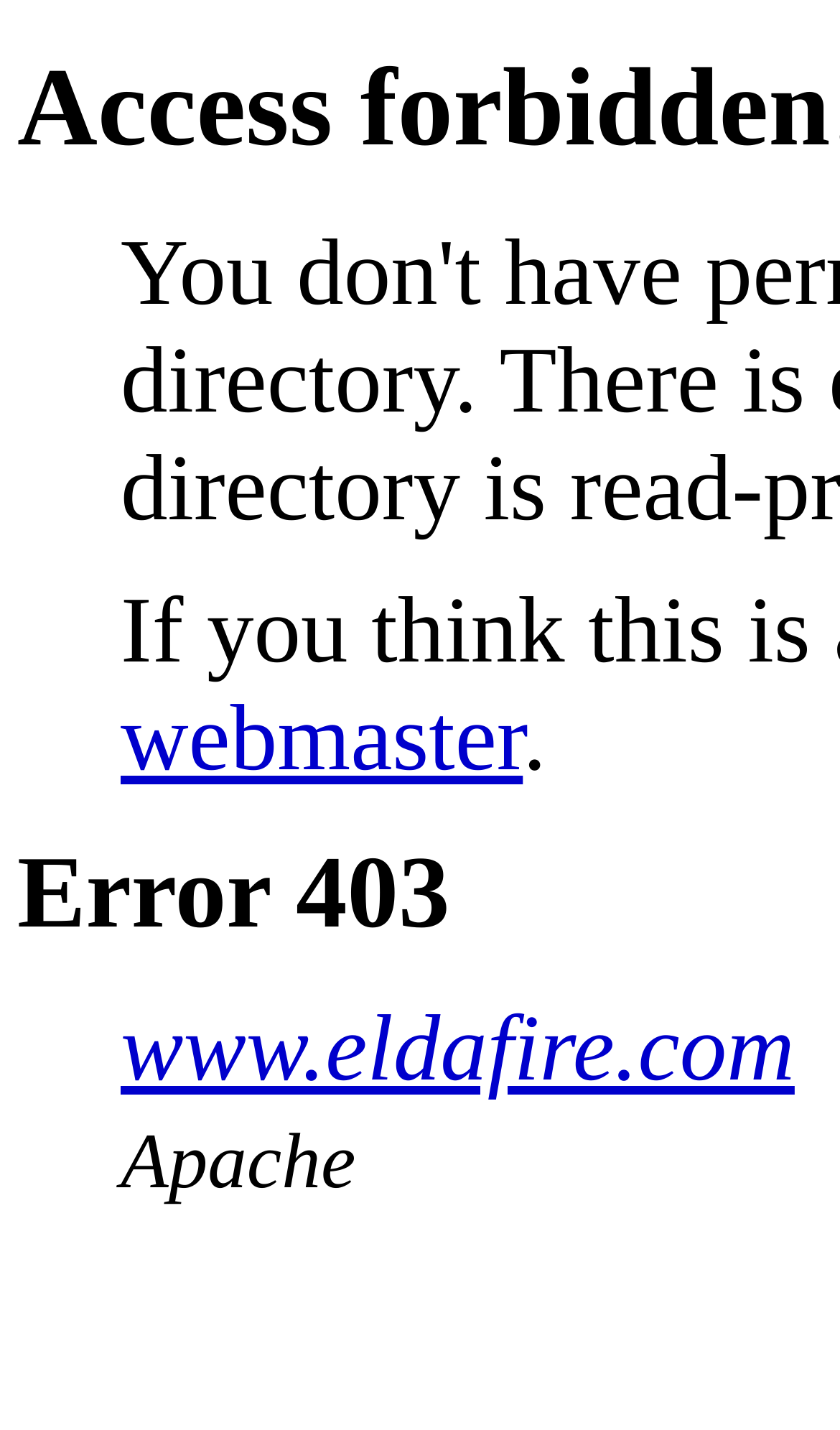Given the element description, predict the bounding box coordinates in the format (top-left x, top-left y, bottom-right x, bottom-right y), using floating point numbers between 0 and 1: www.eldafire.com

[0.144, 0.697, 0.946, 0.769]